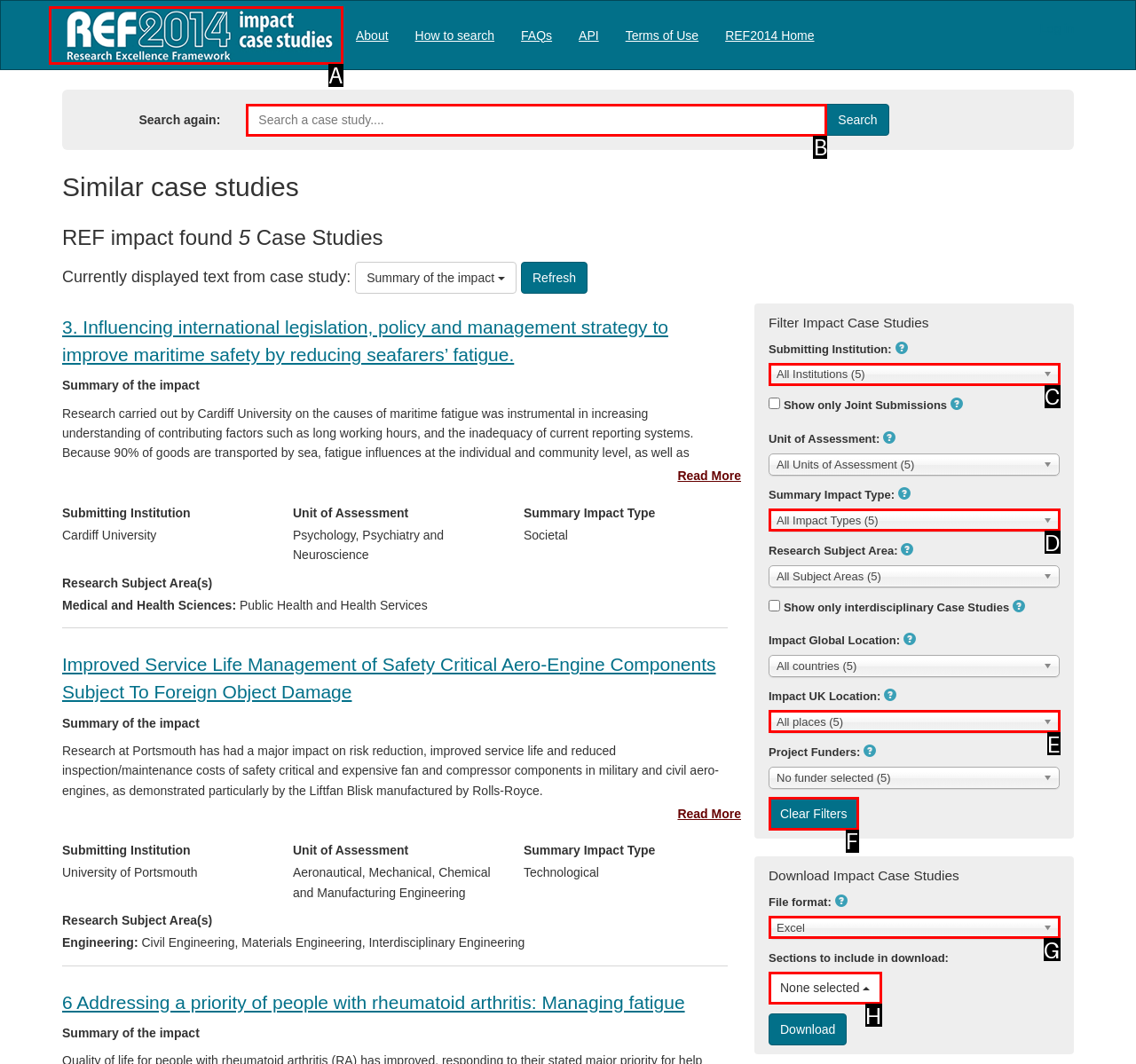Which lettered option should be clicked to achieve the task: Search a case study? Choose from the given choices.

B